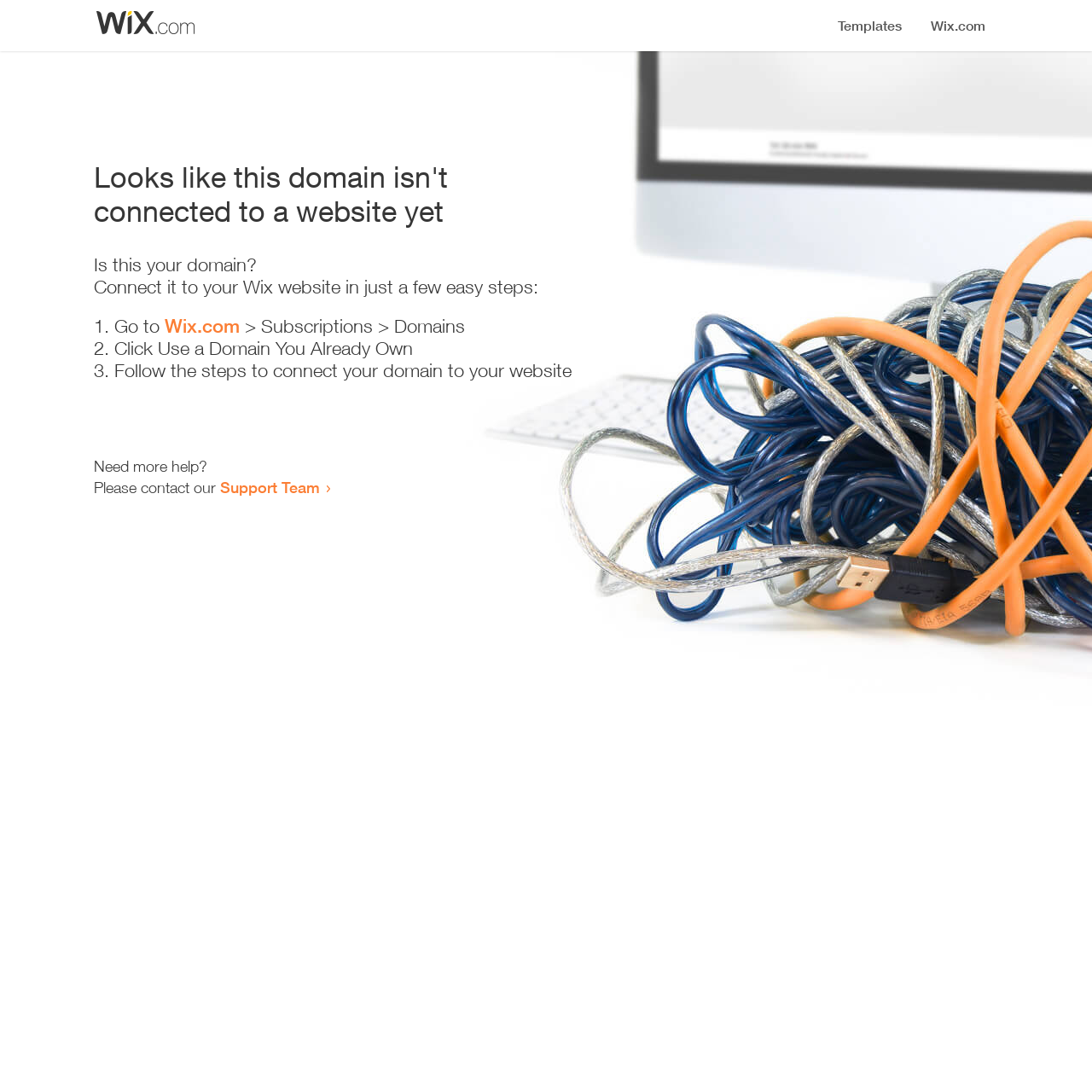Observe the image and answer the following question in detail: Where can I find the subscriptions and domains section?

The webpage provides a link to 'Wix.com' with the description 'Subscriptions > Domains', indicating that this is where the user can find the relevant section.